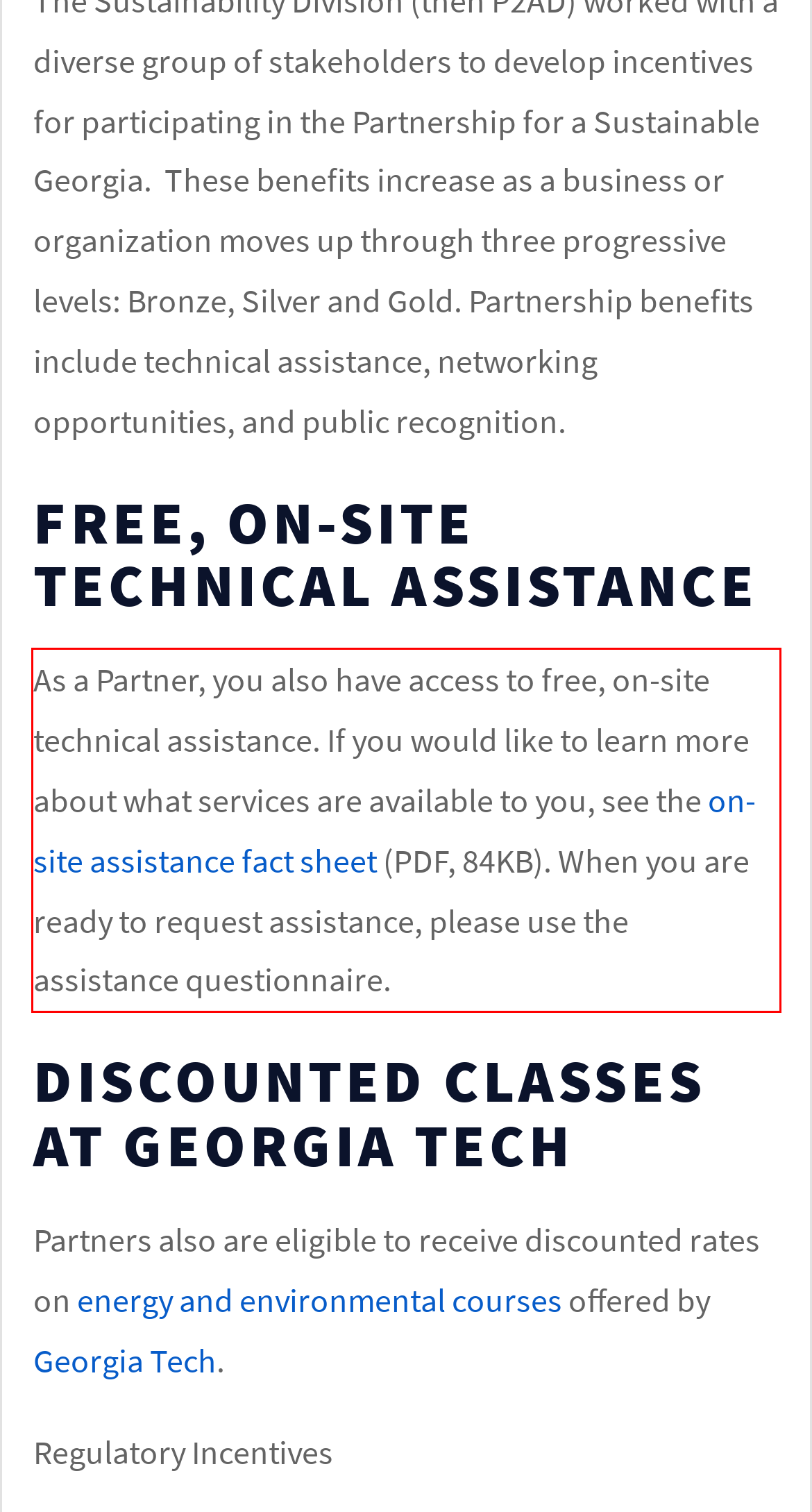There is a UI element on the webpage screenshot marked by a red bounding box. Extract and generate the text content from within this red box.

As a Partner, you also have access to free, on-site technical assistance. If you would like to learn more about what services are available to you, see the on-site assistance fact sheet (PDF, 84KB). When you are ready to request assistance, please use the assistance questionnaire.